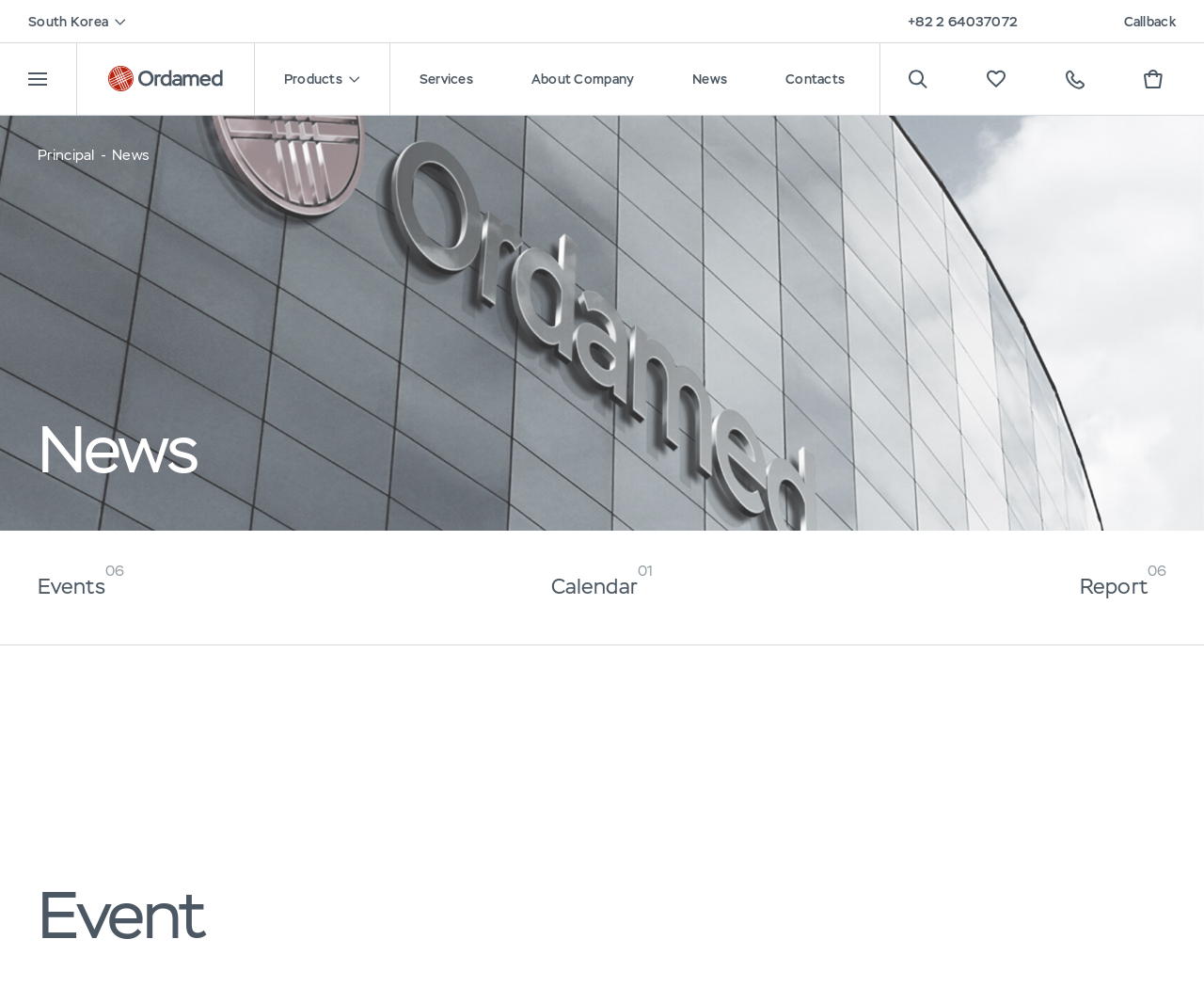What is the country mentioned on the webpage?
Answer the question based on the image using a single word or a brief phrase.

South Korea